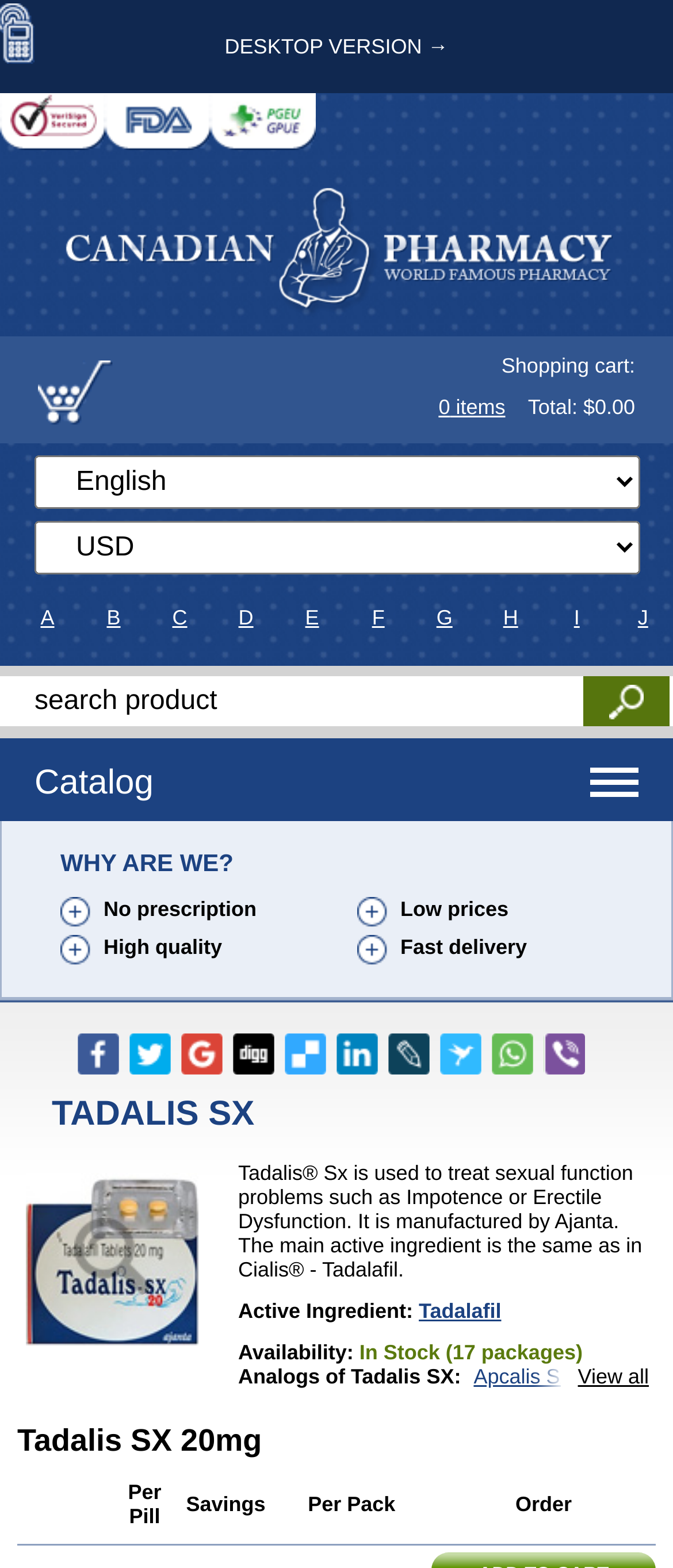What is the function of the 'ADD TO CART' button?
Please answer the question as detailed as possible based on the image.

I looked at the table with prices and found the 'ADD TO CART' button in each row, which suggests that its function is to add the corresponding product to the cart.